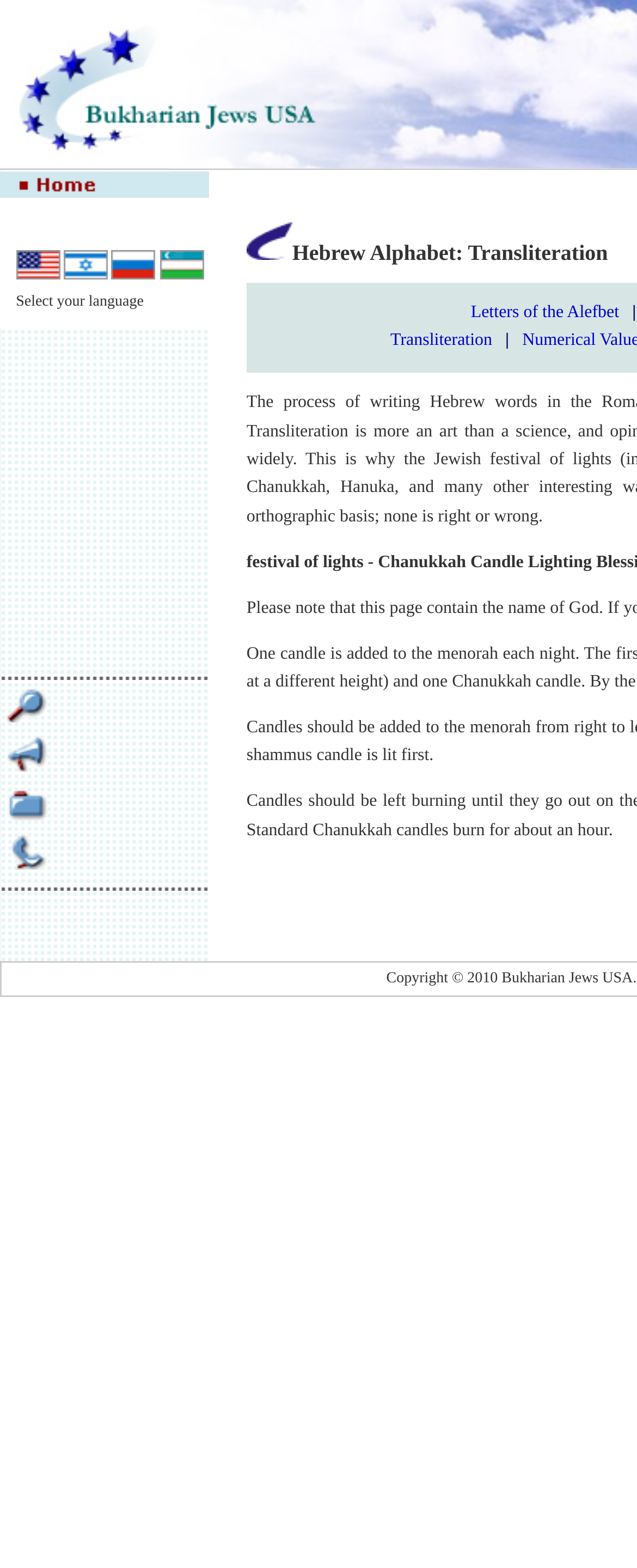What is the purpose of the plugin objects in the second table?
Kindly offer a comprehensive and detailed response to the question.

I looked at the plugin objects in the second table and found that they are all disabled, indicating that they are not currently in use.